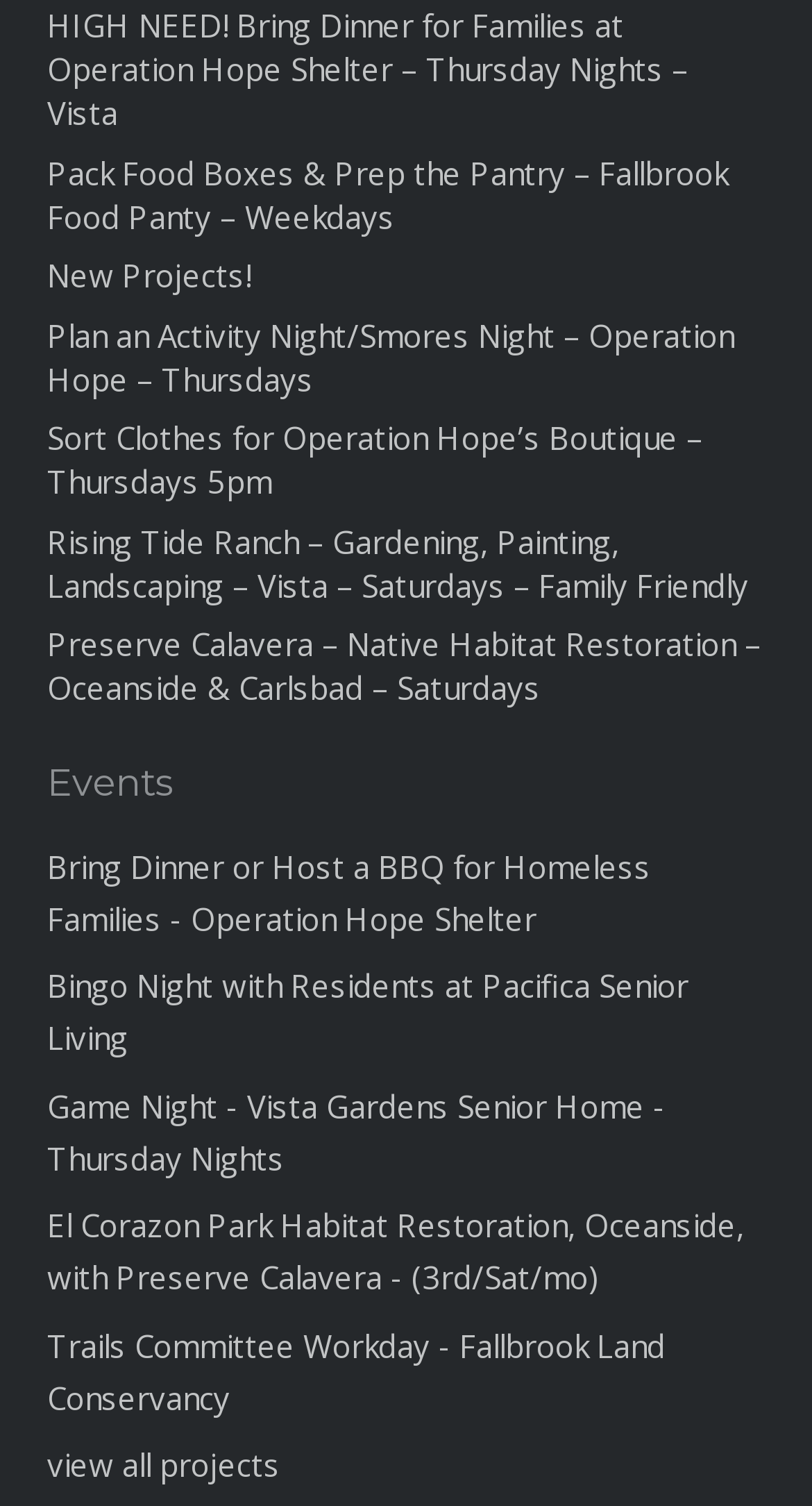Respond to the question below with a concise word or phrase:
What is the location of the 'Rising Tide Ranch' event?

Vista